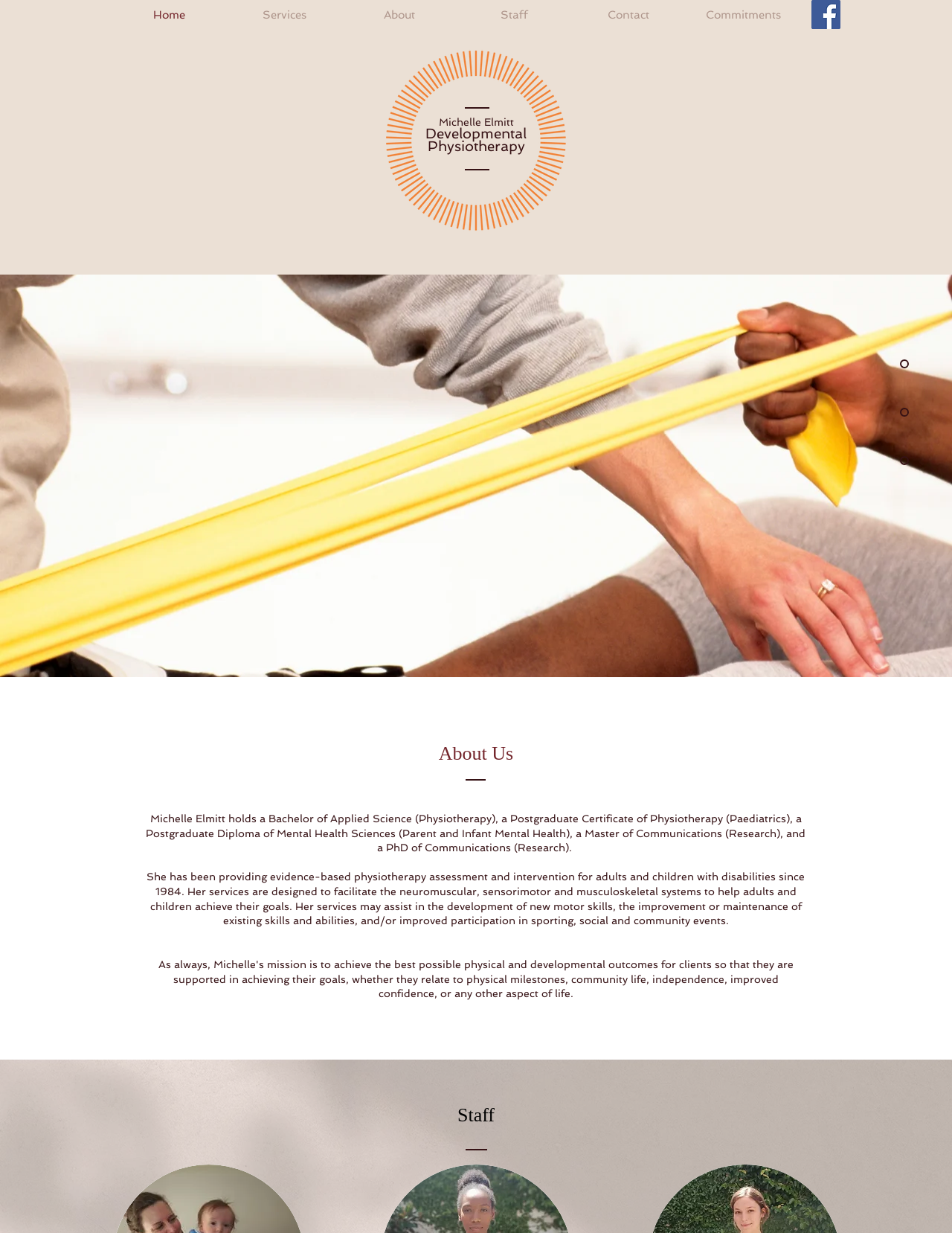Please specify the bounding box coordinates of the clickable section necessary to execute the following command: "Read more about the physiotherapy services".

[0.399, 0.039, 0.601, 0.189]